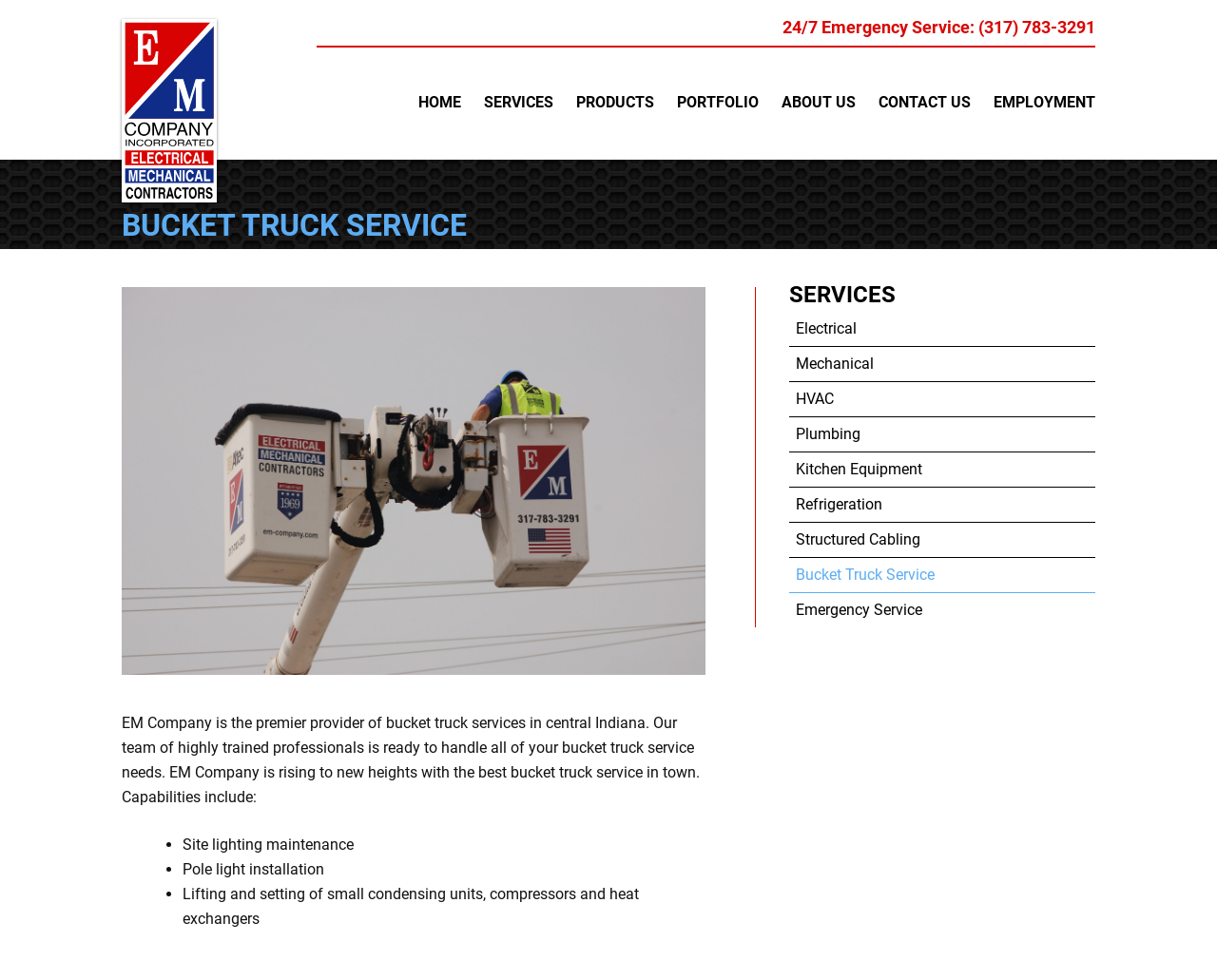Highlight the bounding box coordinates of the region I should click on to meet the following instruction: "Call the emergency service".

[0.804, 0.017, 0.9, 0.038]